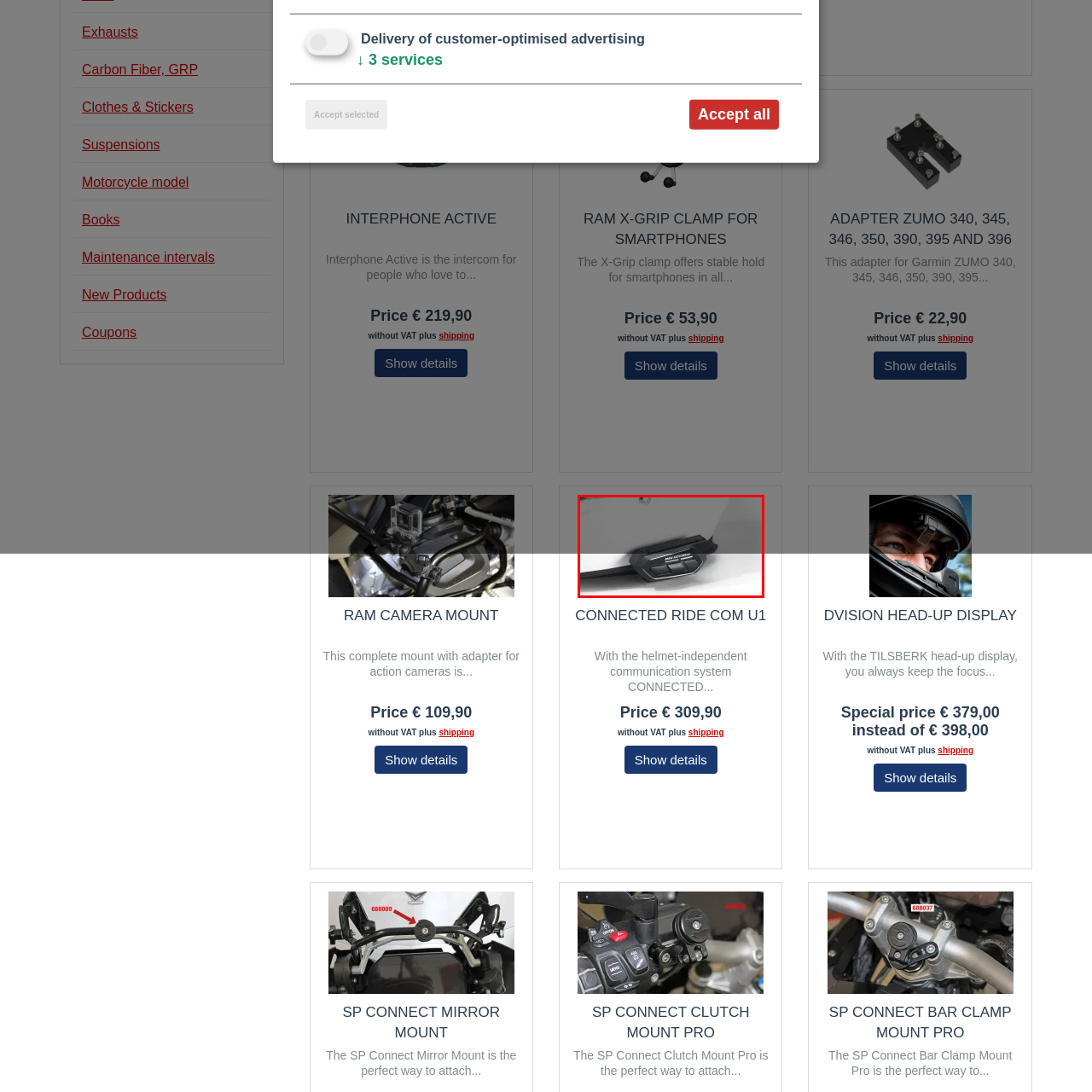Direct your attention to the area enclosed by the green rectangle and deliver a comprehensive answer to the subsequent question, using the image as your reference: 
What is the color of the device's casing?

The caption describes the device as having a 'sleek black casing', indicating that the color of the casing is black. This information is provided to give an idea of the device's appearance.